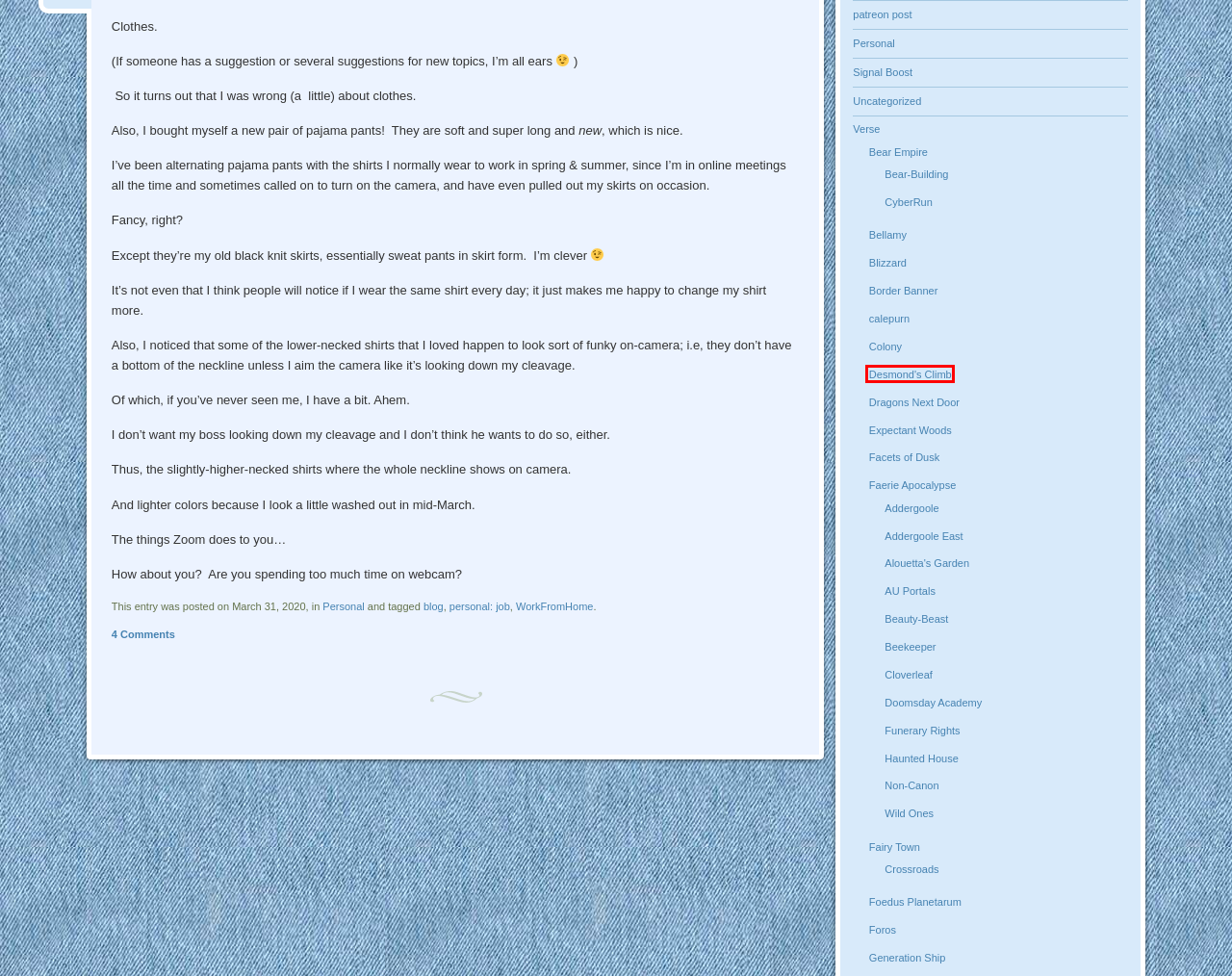Observe the provided screenshot of a webpage that has a red rectangle bounding box. Determine the webpage description that best matches the new webpage after clicking the element inside the red bounding box. Here are the candidates:
A. CyberRun | Alder's Grove Fiction
B. Desmond’s Climb | Alder's Grove Fiction
C. Faerie Apocalypse | Alder's Grove Fiction
D. Non-Canon | Alder's Grove Fiction
E. Haunted House | Alder's Grove Fiction
F. Beekeeper | Alder's Grove Fiction
G. Crossroads | Alder's Grove Fiction
H. Bear Empire | Alder's Grove Fiction

B